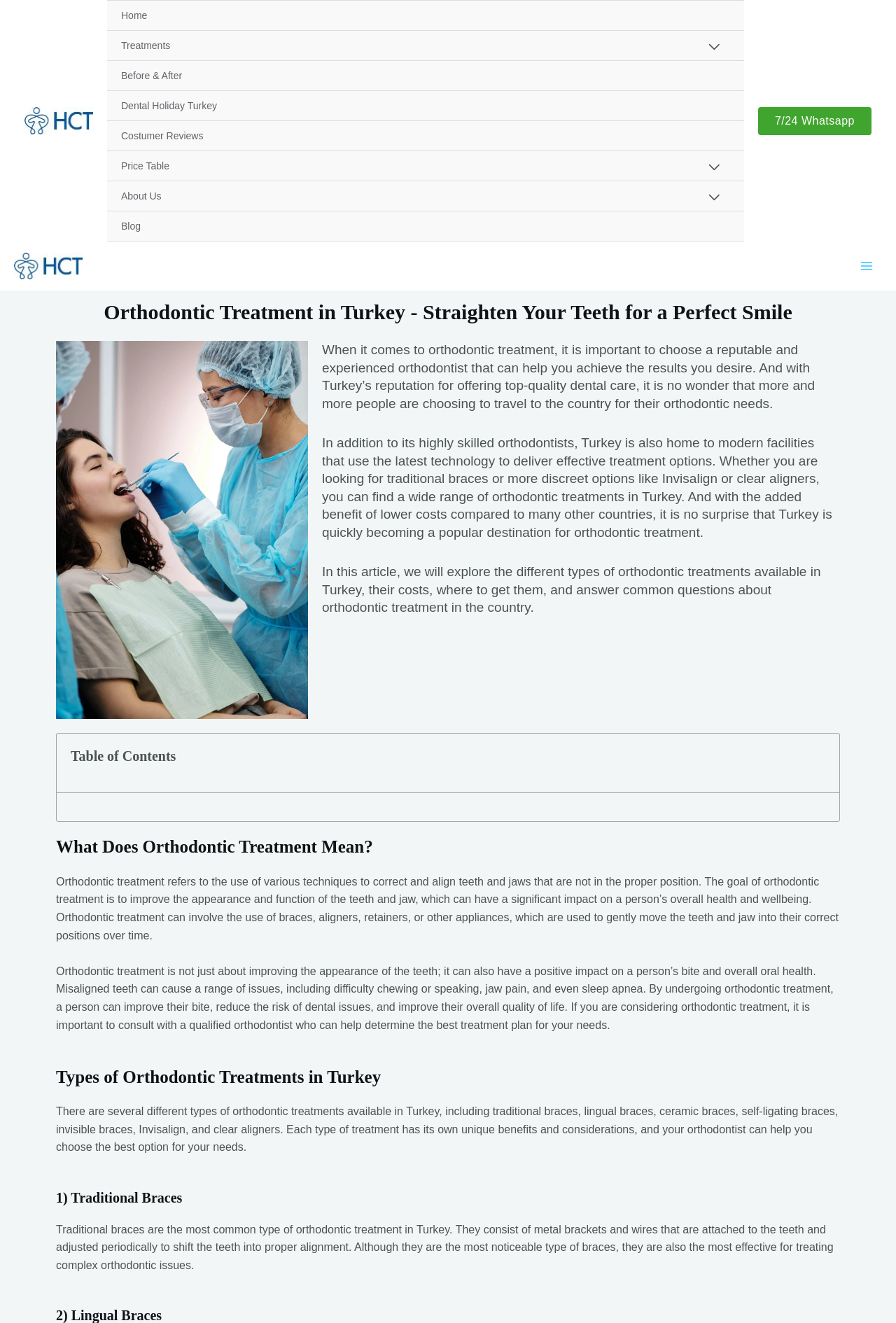Locate the bounding box for the described UI element: "parent_node: Search name="s" placeholder="Search..."". Ensure the coordinates are four float numbers between 0 and 1, formatted as [left, top, right, bottom].

None